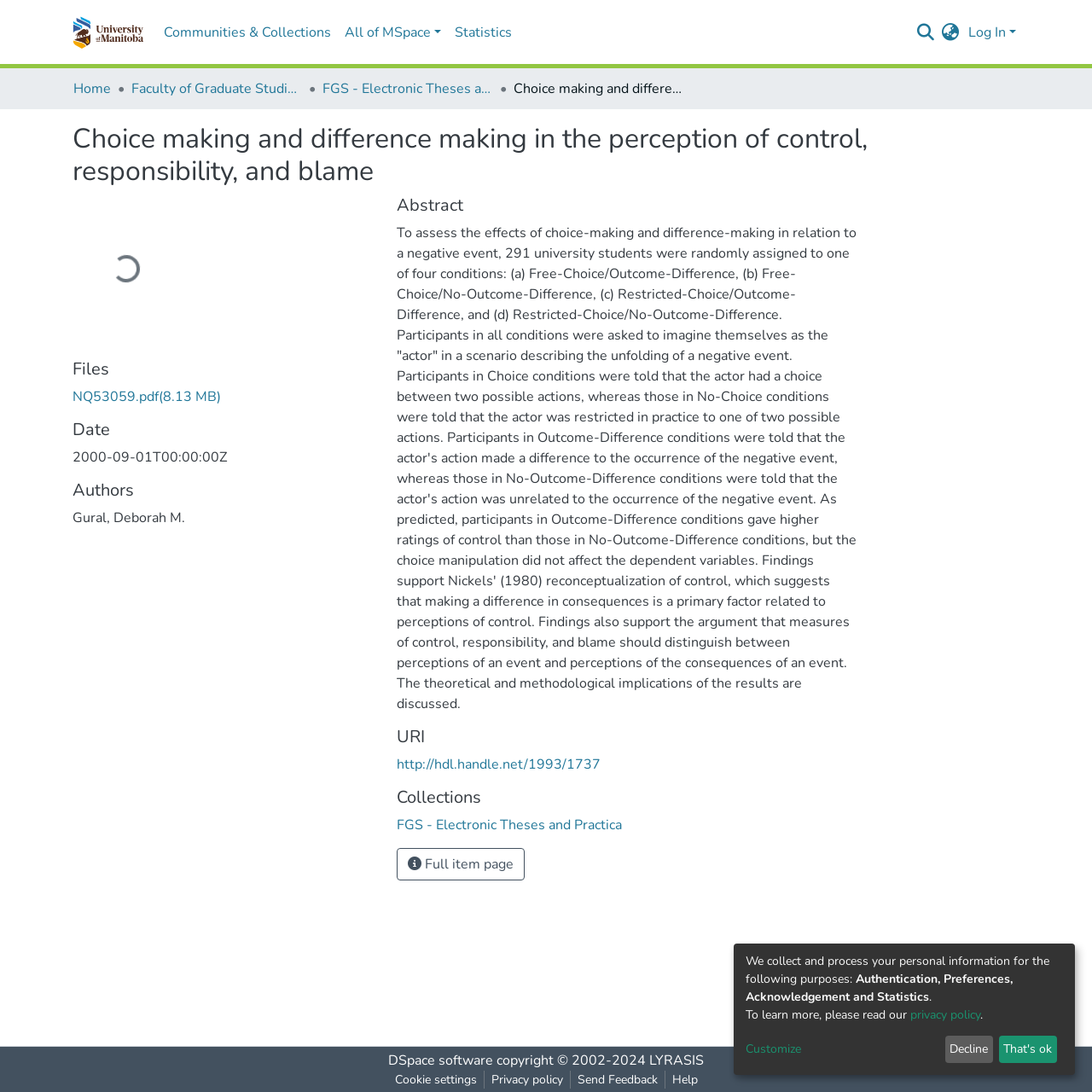Please specify the bounding box coordinates of the clickable region to carry out the following instruction: "Switch language". The coordinates should be four float numbers between 0 and 1, in the format [left, top, right, bottom].

[0.858, 0.02, 0.884, 0.039]